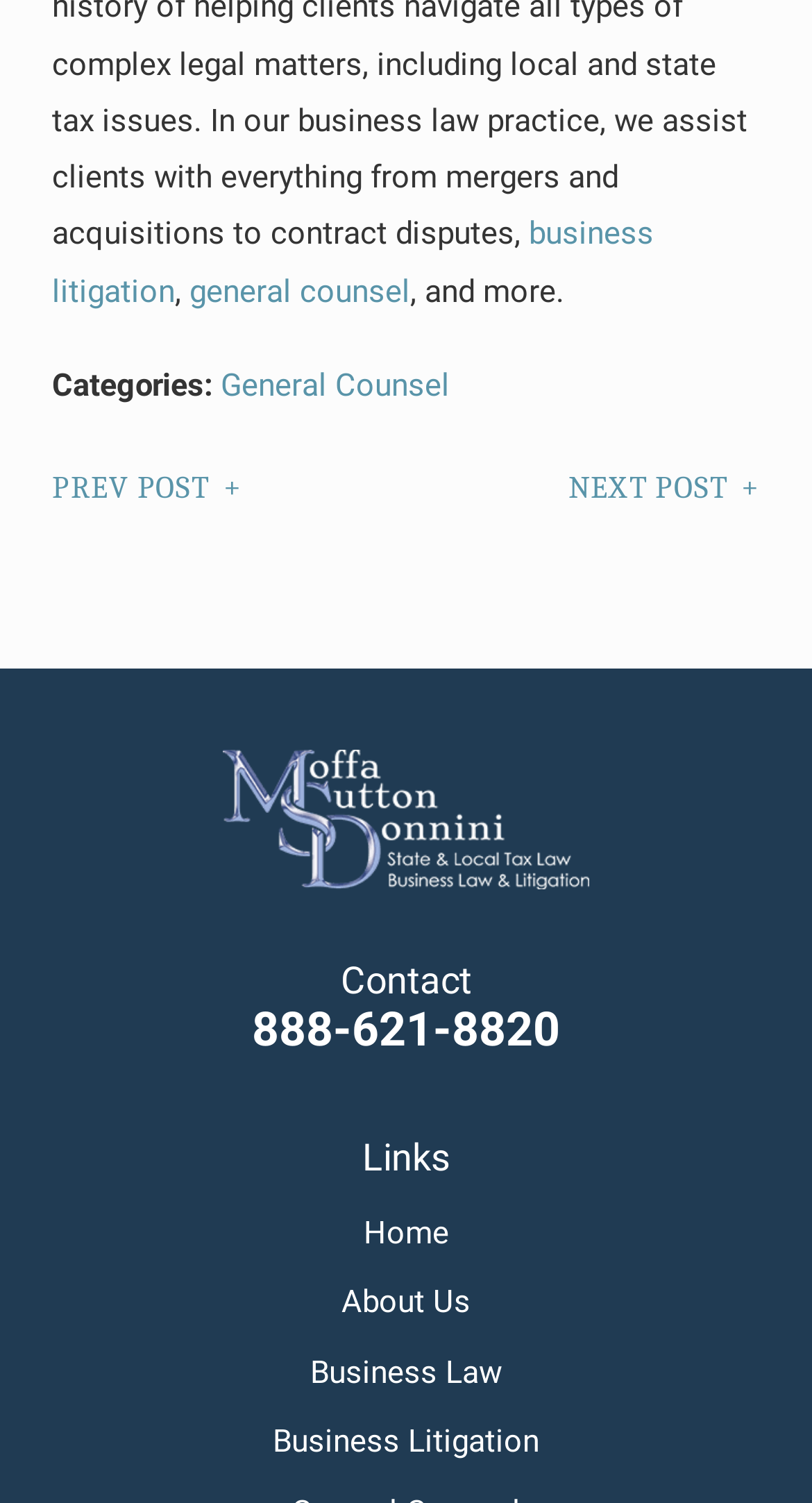Specify the bounding box coordinates of the area that needs to be clicked to achieve the following instruction: "go to general counsel".

[0.234, 0.181, 0.505, 0.206]